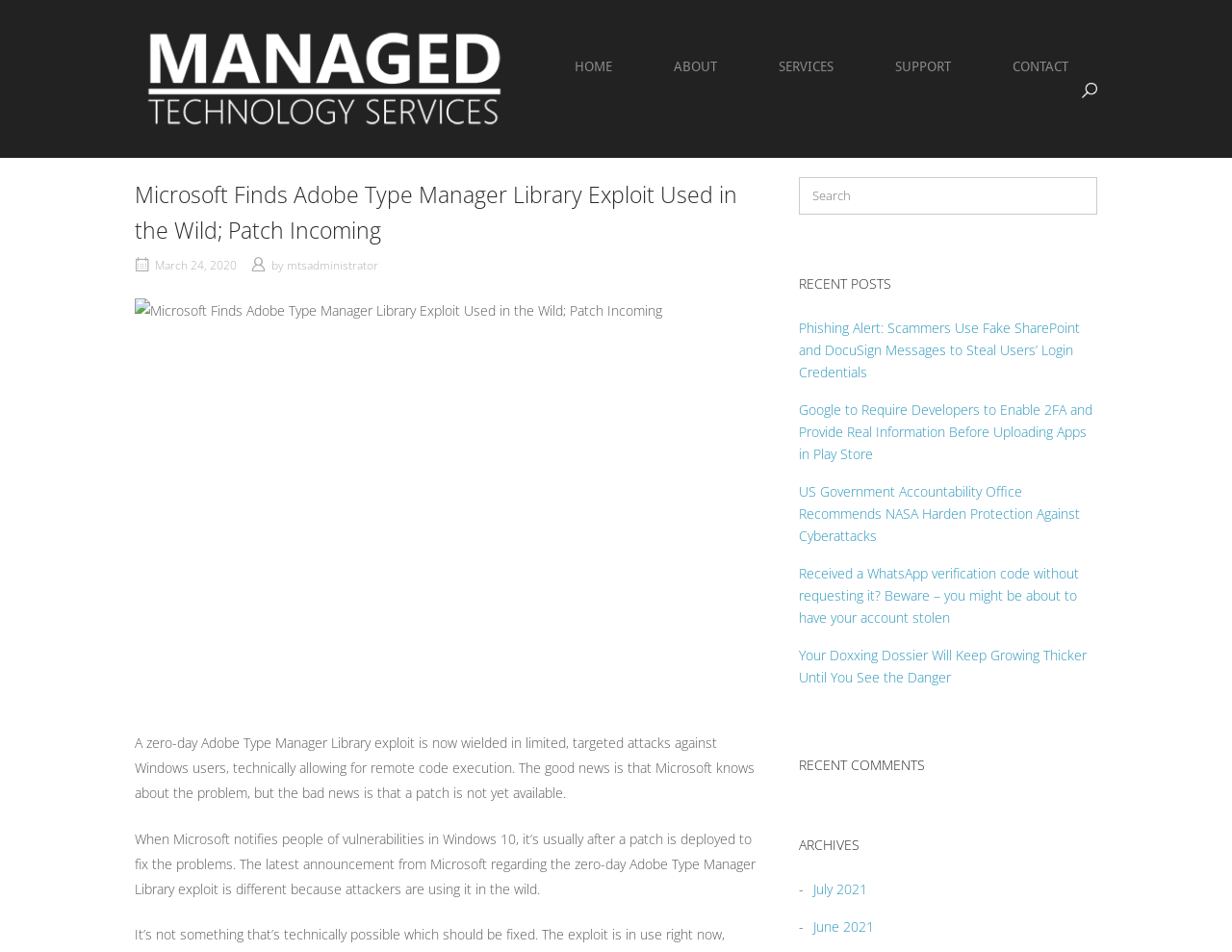Determine the bounding box coordinates of the clickable element to achieve the following action: 'Open the search bar'. Provide the coordinates as four float values between 0 and 1, formatted as [left, top, right, bottom].

[0.878, 0.087, 0.891, 0.107]